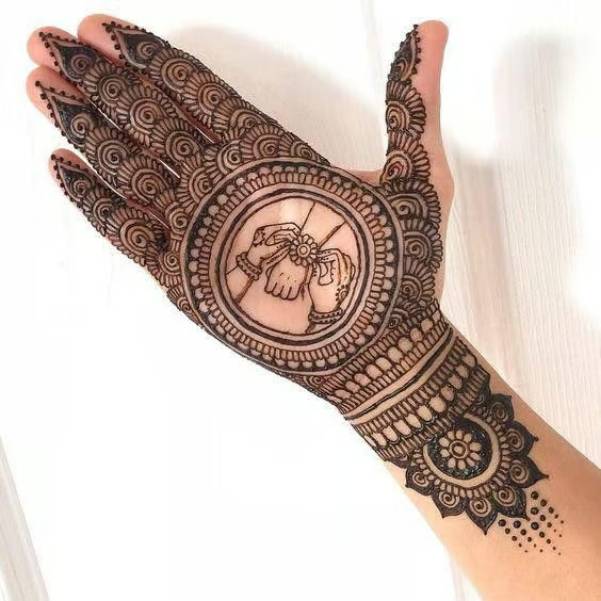What is the central motif of the Mehendi design?
Analyze the screenshot and provide a detailed answer to the question.

The Mehendi design features elaborate swirls and floral motifs extending from the wrist to the fingertips, culminating in a central circular depiction of two hands tying a traditional ‘Rakhi’. This central motif symbolizes the bond and love shared between brothers and sisters, a key aspect of the Raksha Bandhan celebration.